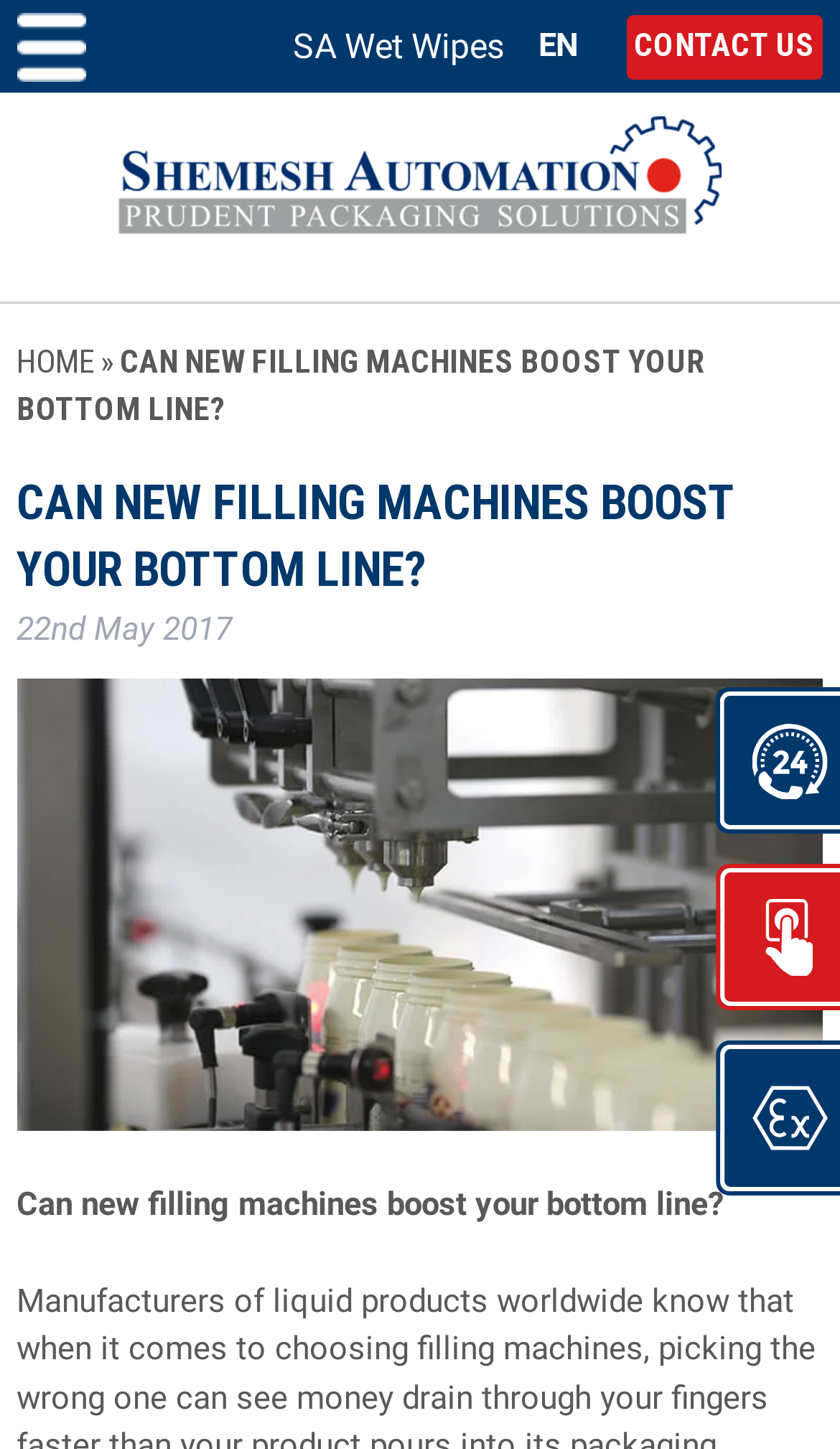Identify and provide the bounding box for the element described by: "SA Wet Wipes".

[0.349, 0.014, 0.6, 0.05]